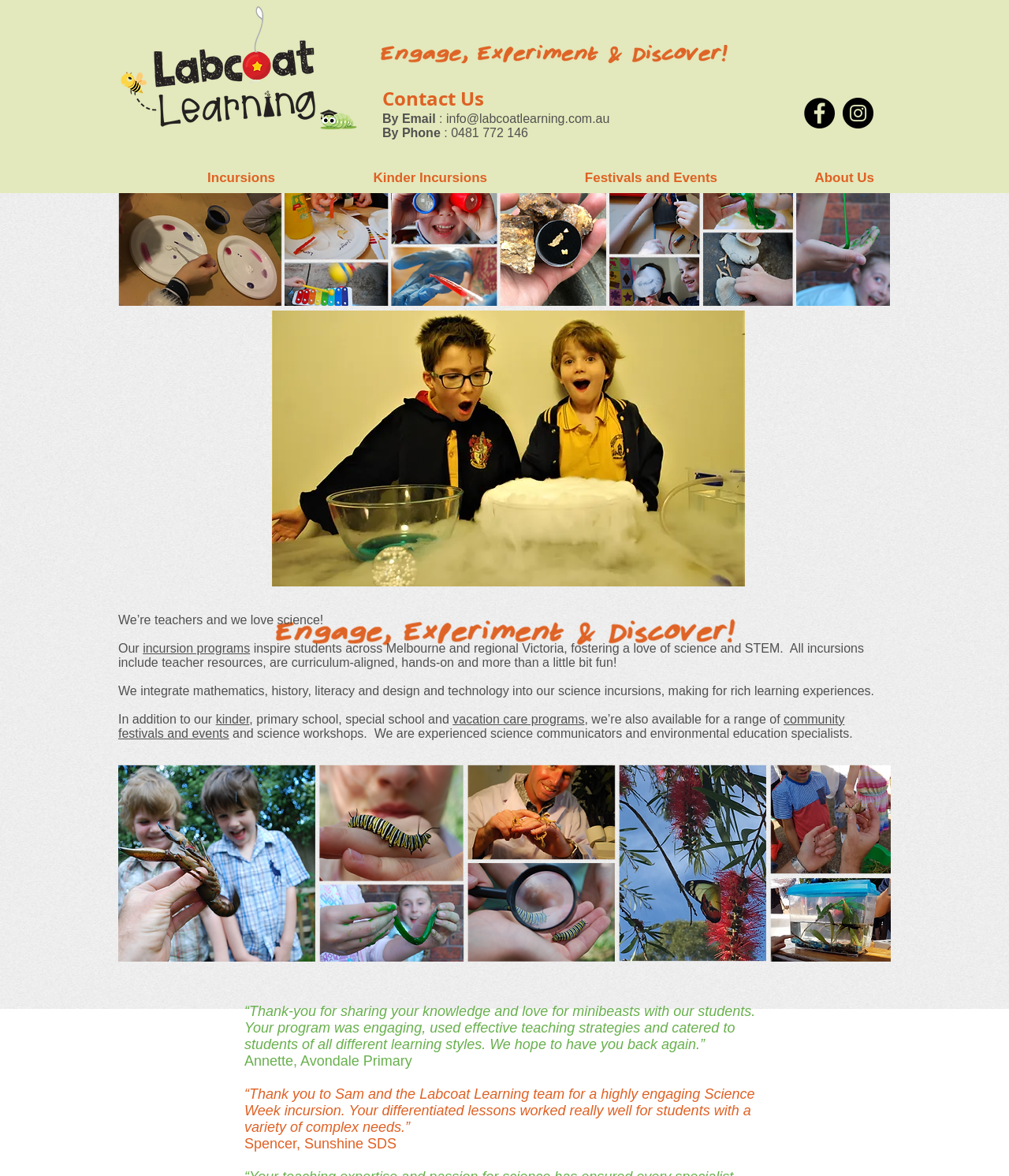Identify the bounding box coordinates for the region of the element that should be clicked to carry out the instruction: "Check out the About Us page". The bounding box coordinates should be four float numbers between 0 and 1, i.e., [left, top, right, bottom].

[0.723, 0.139, 0.878, 0.164]